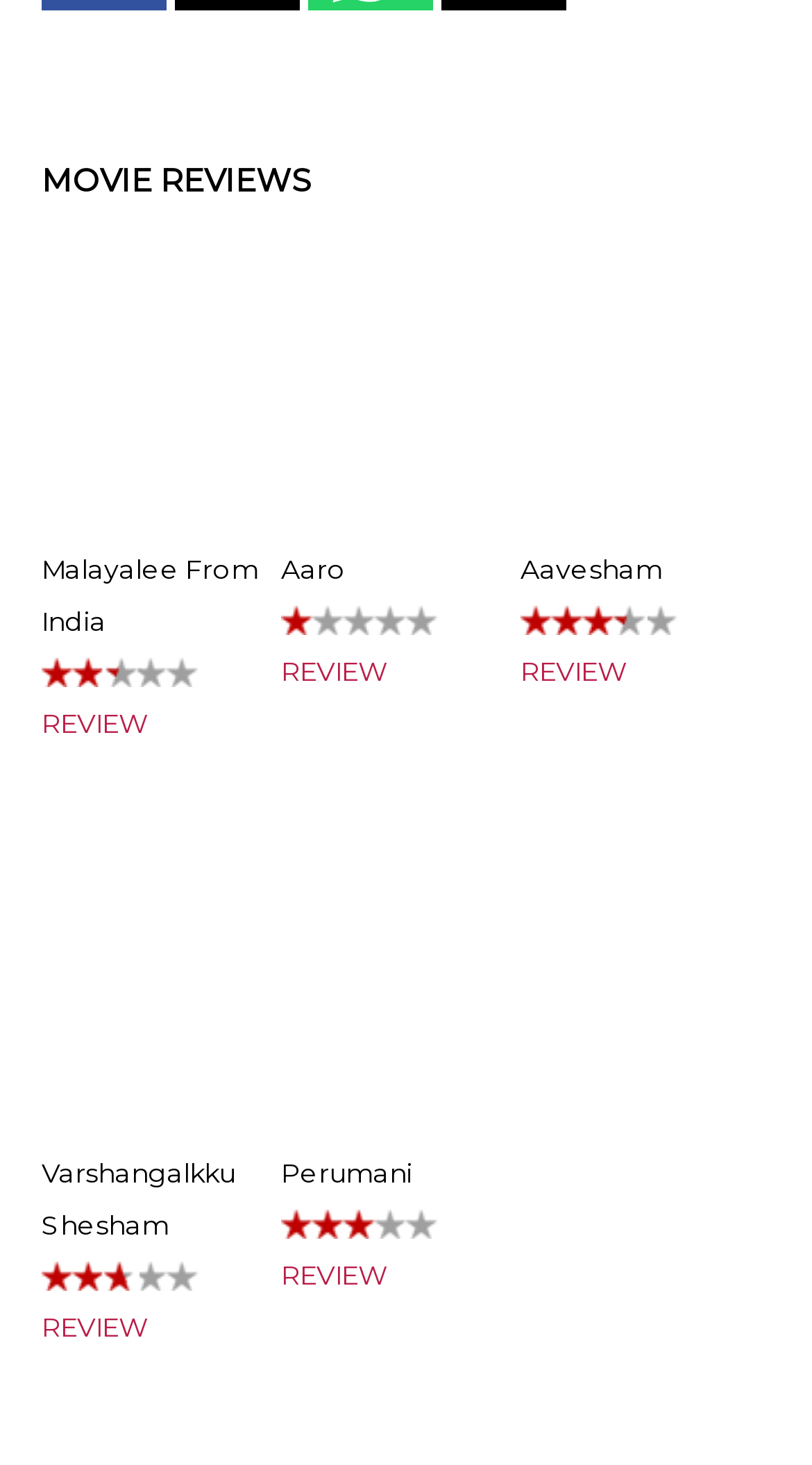How many links are on the top row?
Provide a one-word or short-phrase answer based on the image.

4